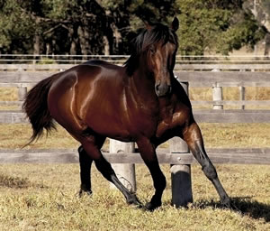Please give a succinct answer using a single word or phrase:
What is the breed of the horse?

Thoroughbred